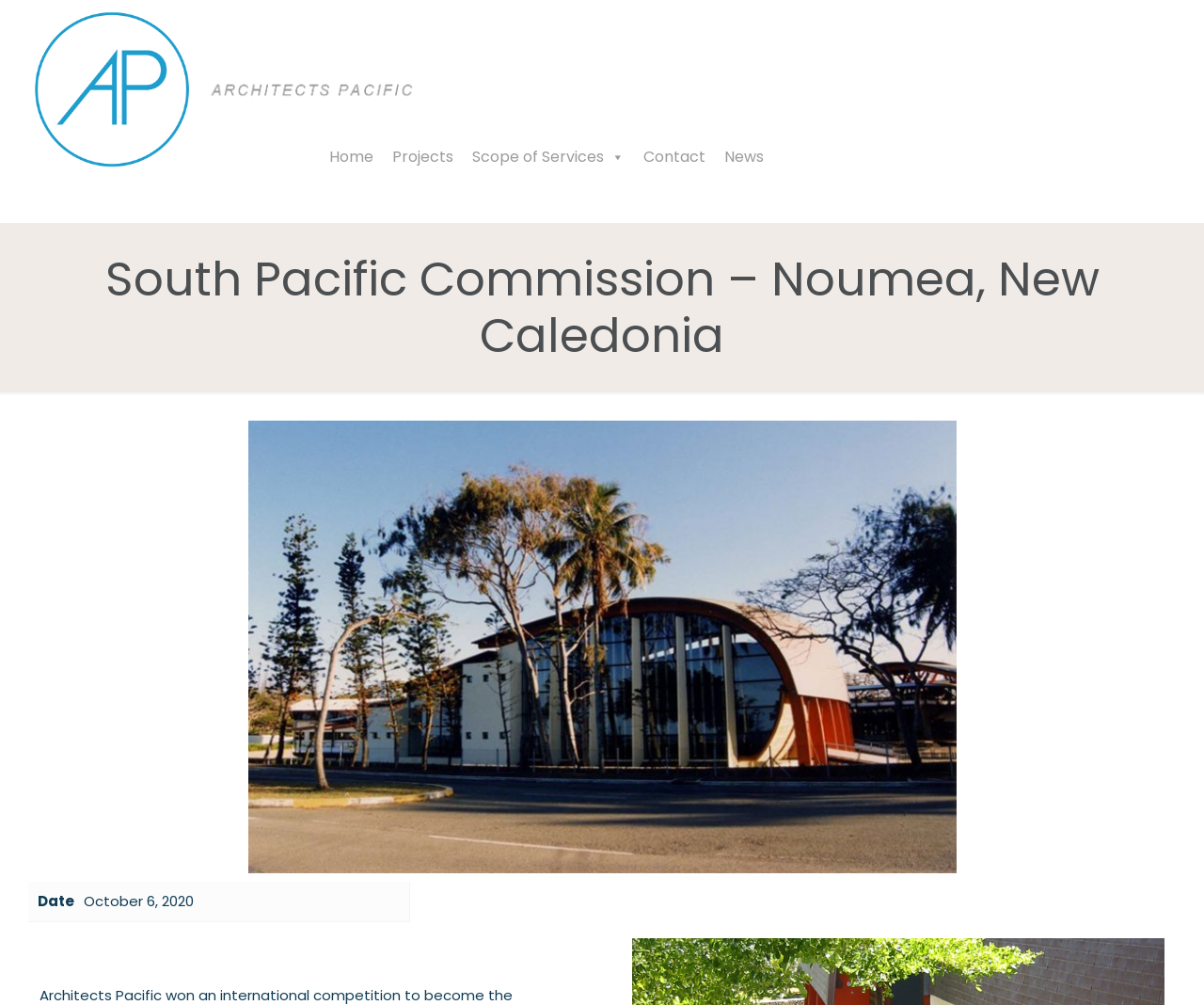What is the purpose of the image with the zoom icon?
Please provide a single word or phrase as the answer based on the screenshot.

Zoom